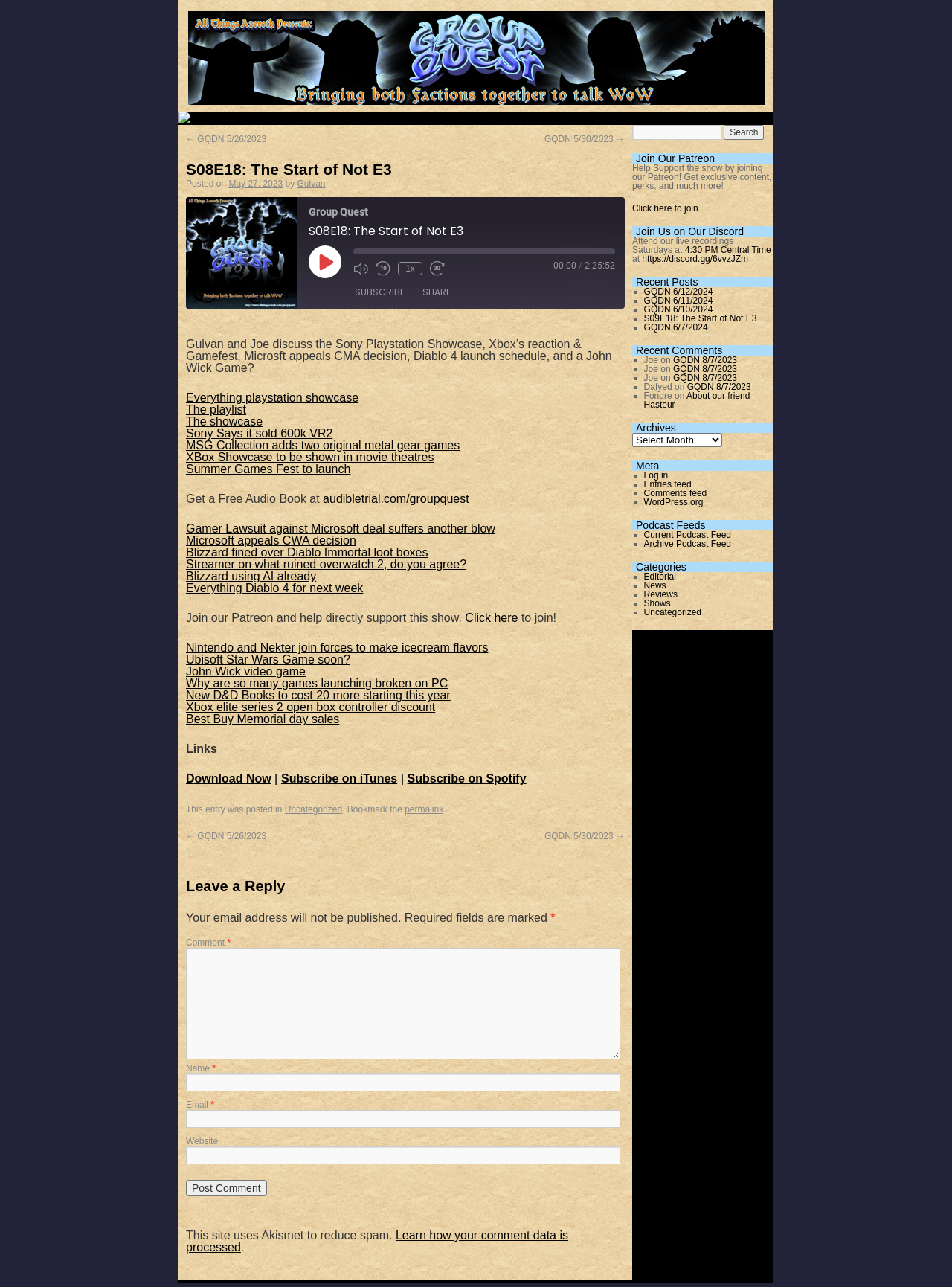Please find the bounding box coordinates for the clickable element needed to perform this instruction: "Share the episode on Facebook".

[0.271, 0.255, 0.295, 0.272]